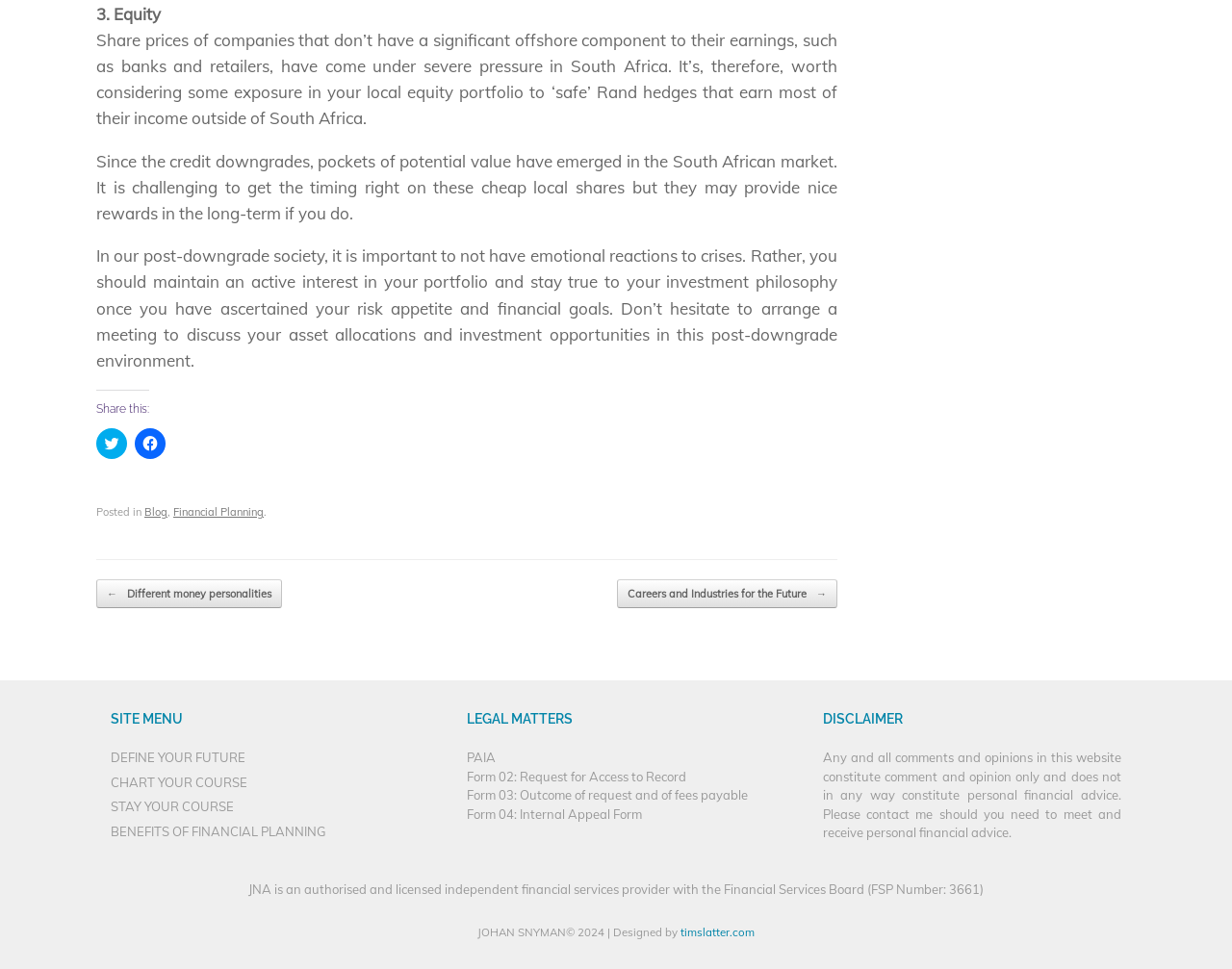Provide a one-word or short-phrase answer to the question:
What is the purpose of the 'Share this:' section?

To share on social media